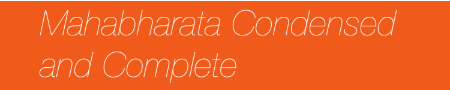Describe all the visual components present in the image.

The image features the title "Mahabharata Condensed and Complete" prominently displayed in an elegant font across an orange background. This title suggests a comprehensive yet succinct retelling of the Mahabharata, one of the longest and most significant epic texts in Indian literature, showcasing its rich narrative and diverse array of characters. The choice of color and typography conveys a sense of importance and immediacy, inviting readers to delve into this condensed version of the epic. This presentation aligns with the work's intent to engage a broad audience while maintaining the essence of the original saga.